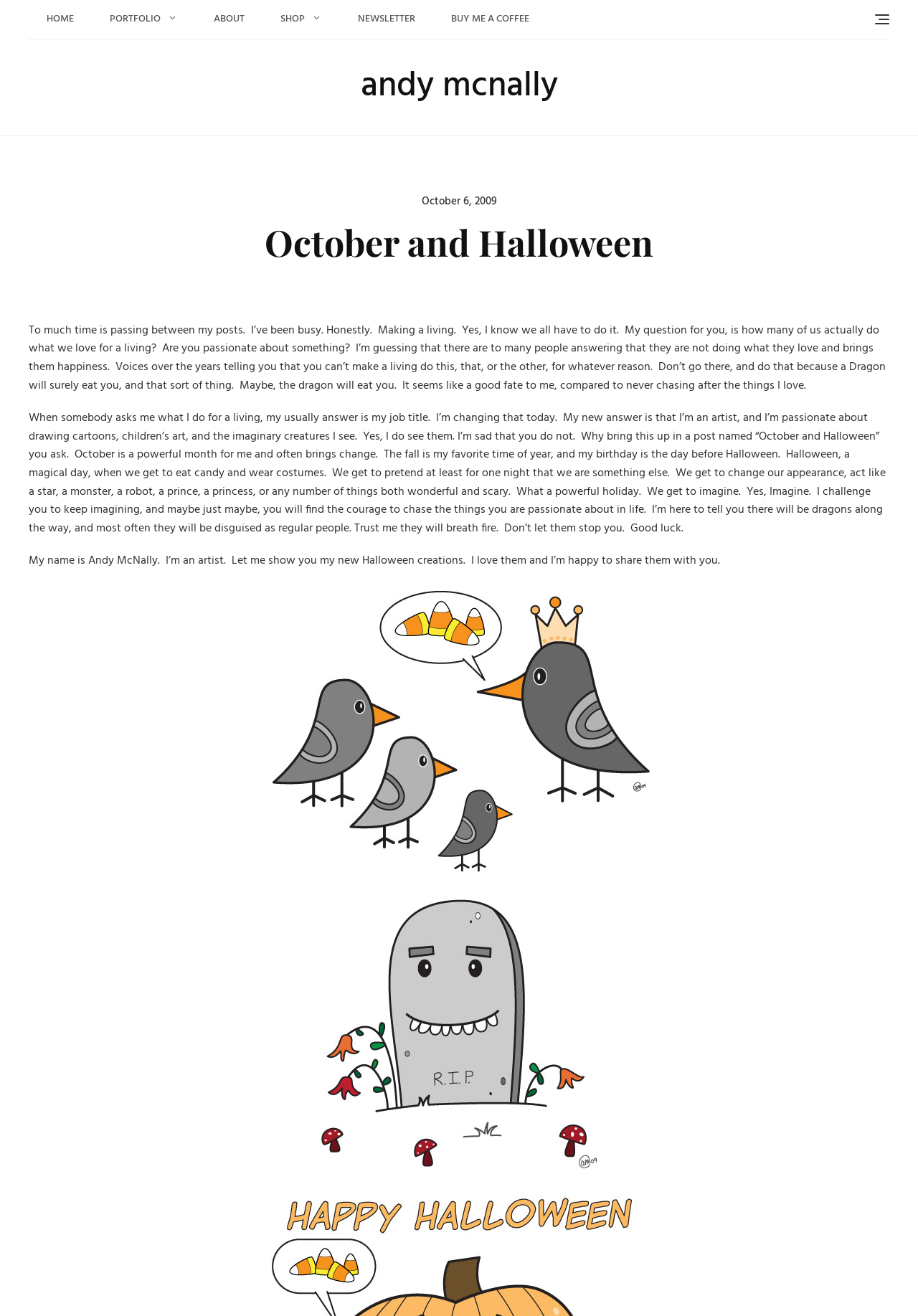Show the bounding box coordinates for the element that needs to be clicked to execute the following instruction: "Click on the SHOP link". Provide the coordinates in the form of four float numbers between 0 and 1, i.e., [left, top, right, bottom].

[0.305, 0.008, 0.332, 0.021]